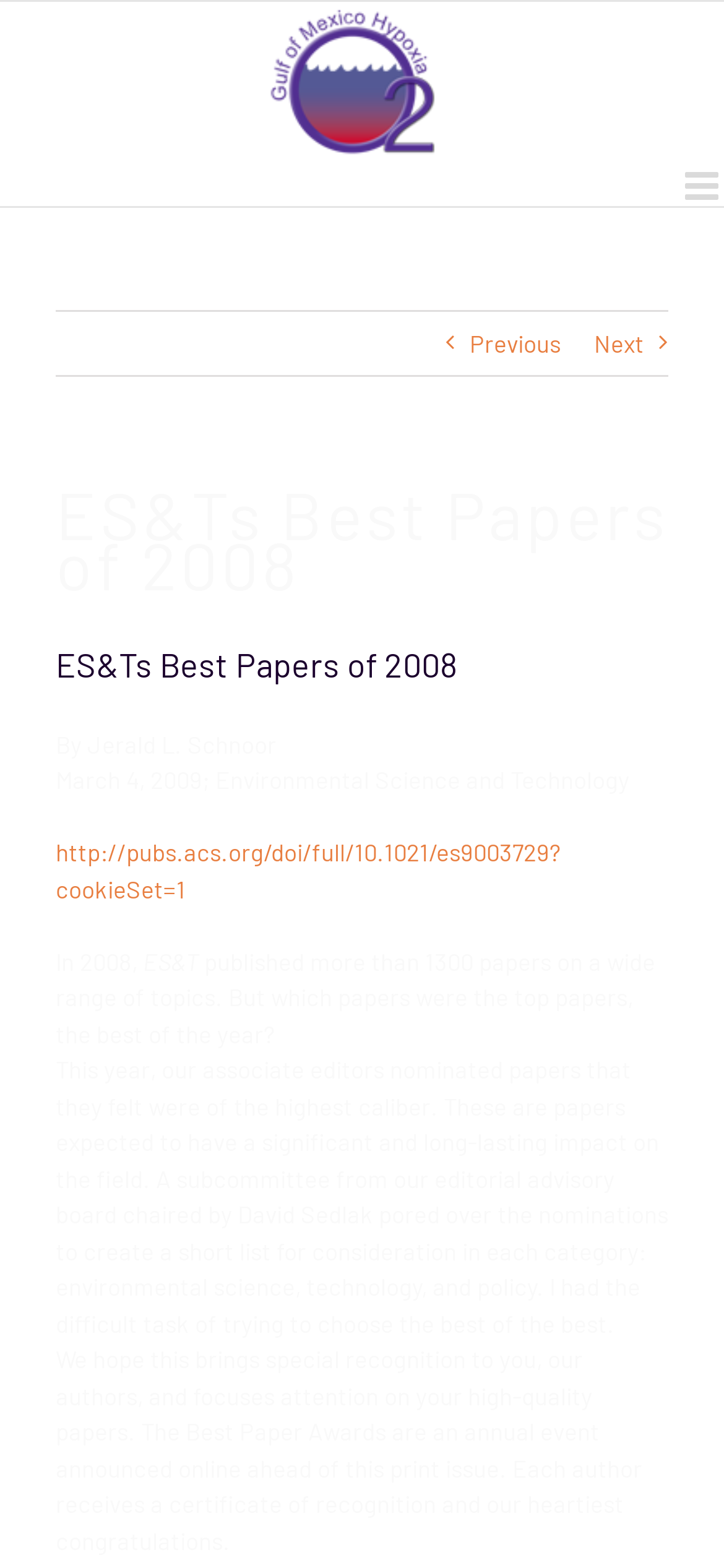Based on the element description Home, identify the bounding box coordinates for the UI element. The coordinates should be in the format (top-left x, top-left y, bottom-right x, bottom-right y) and within the 0 to 1 range.

None